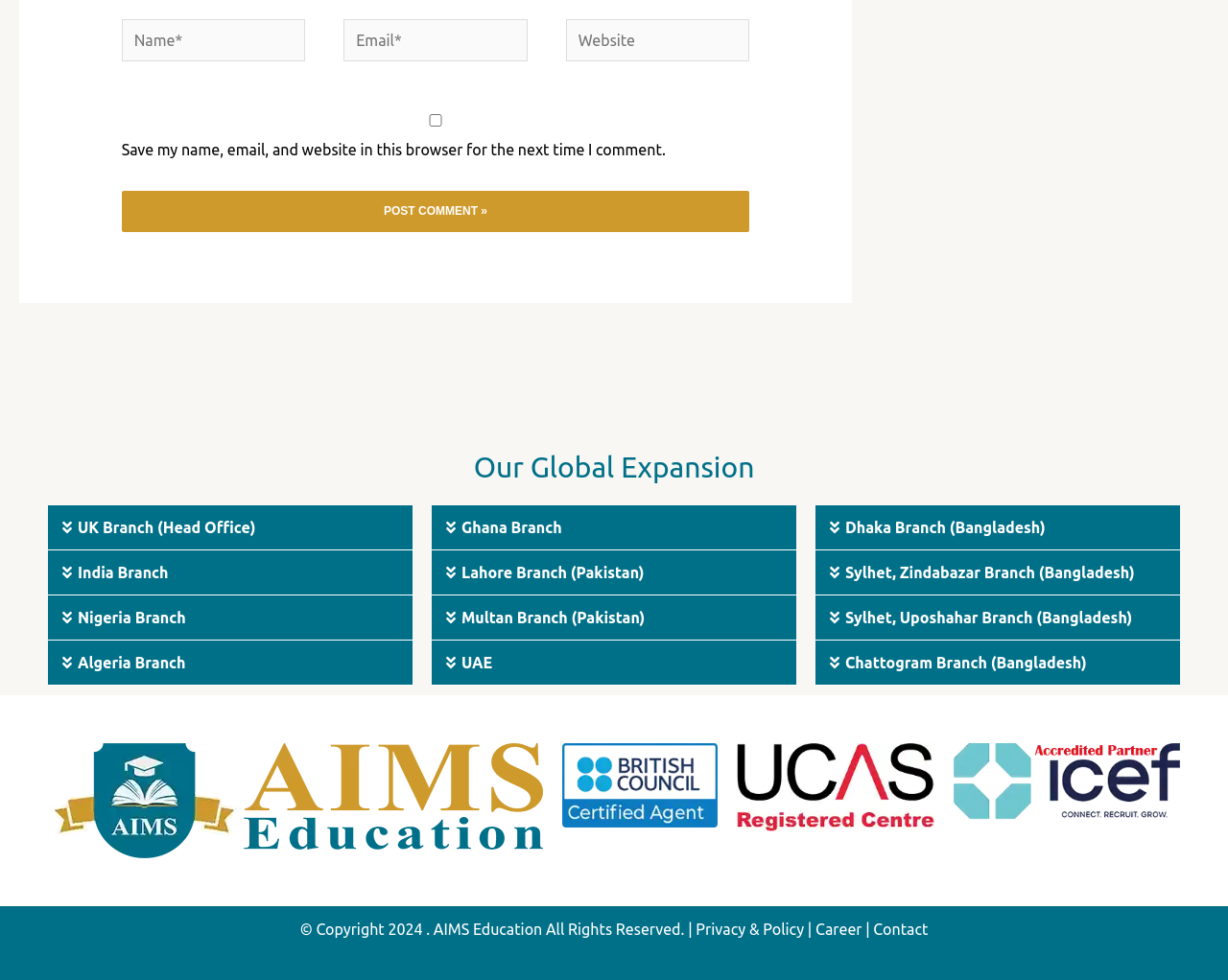Pinpoint the bounding box coordinates of the clickable element needed to complete the instruction: "Expand the UK Branch (Head Office) tab". The coordinates should be provided as four float numbers between 0 and 1: [left, top, right, bottom].

[0.039, 0.515, 0.336, 0.561]